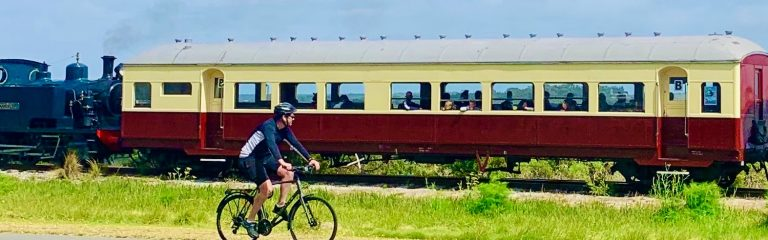What is the color of the train's exterior?
Using the information from the image, provide a comprehensive answer to the question.

The caption describes the train as having a classic red and cream exterior, which implies that the train's exterior is a combination of these two colors.